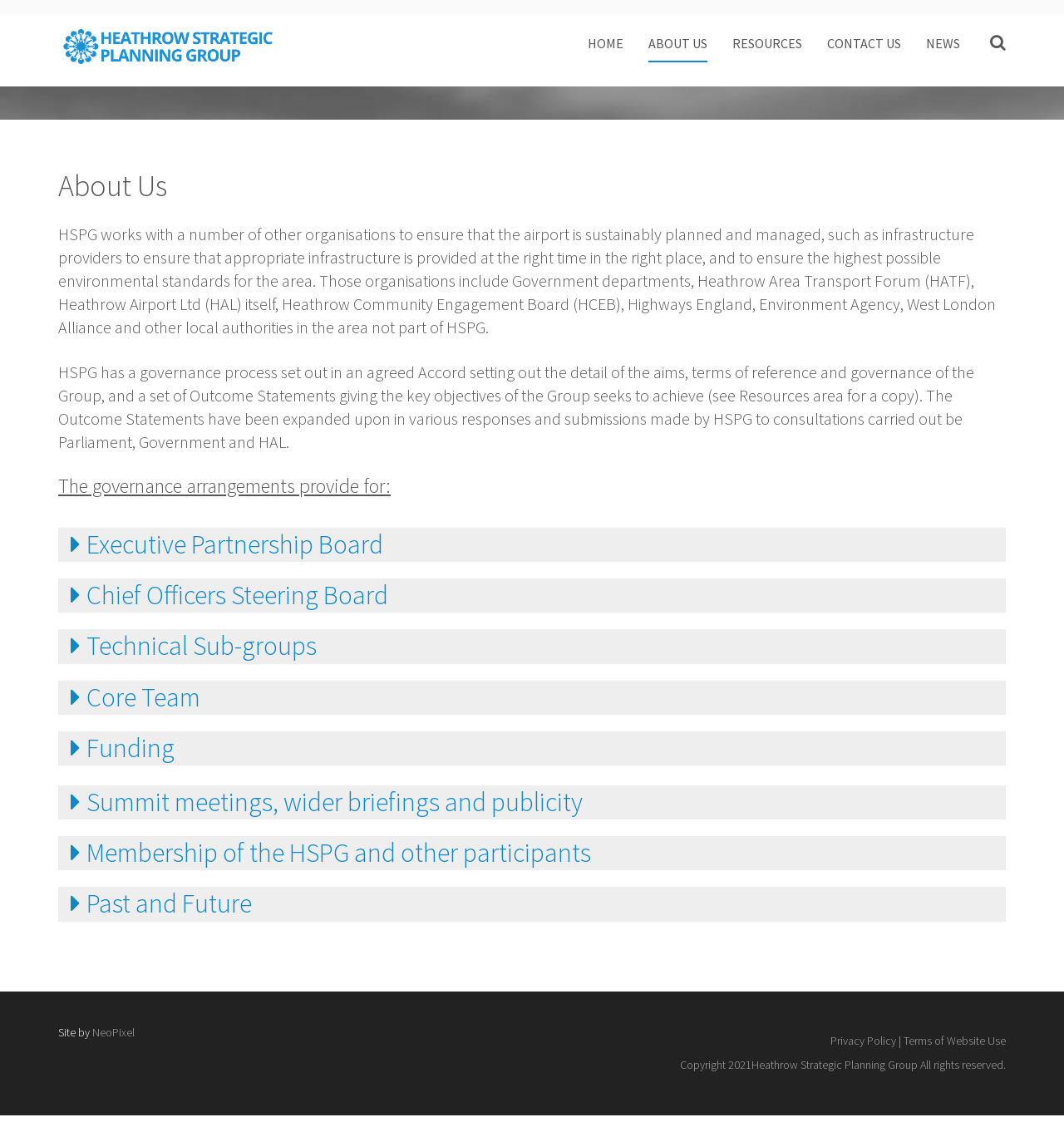Can you provide the bounding box coordinates for the element that should be clicked to implement the instruction: "visit resources"?

[0.688, 0.03, 0.754, 0.047]